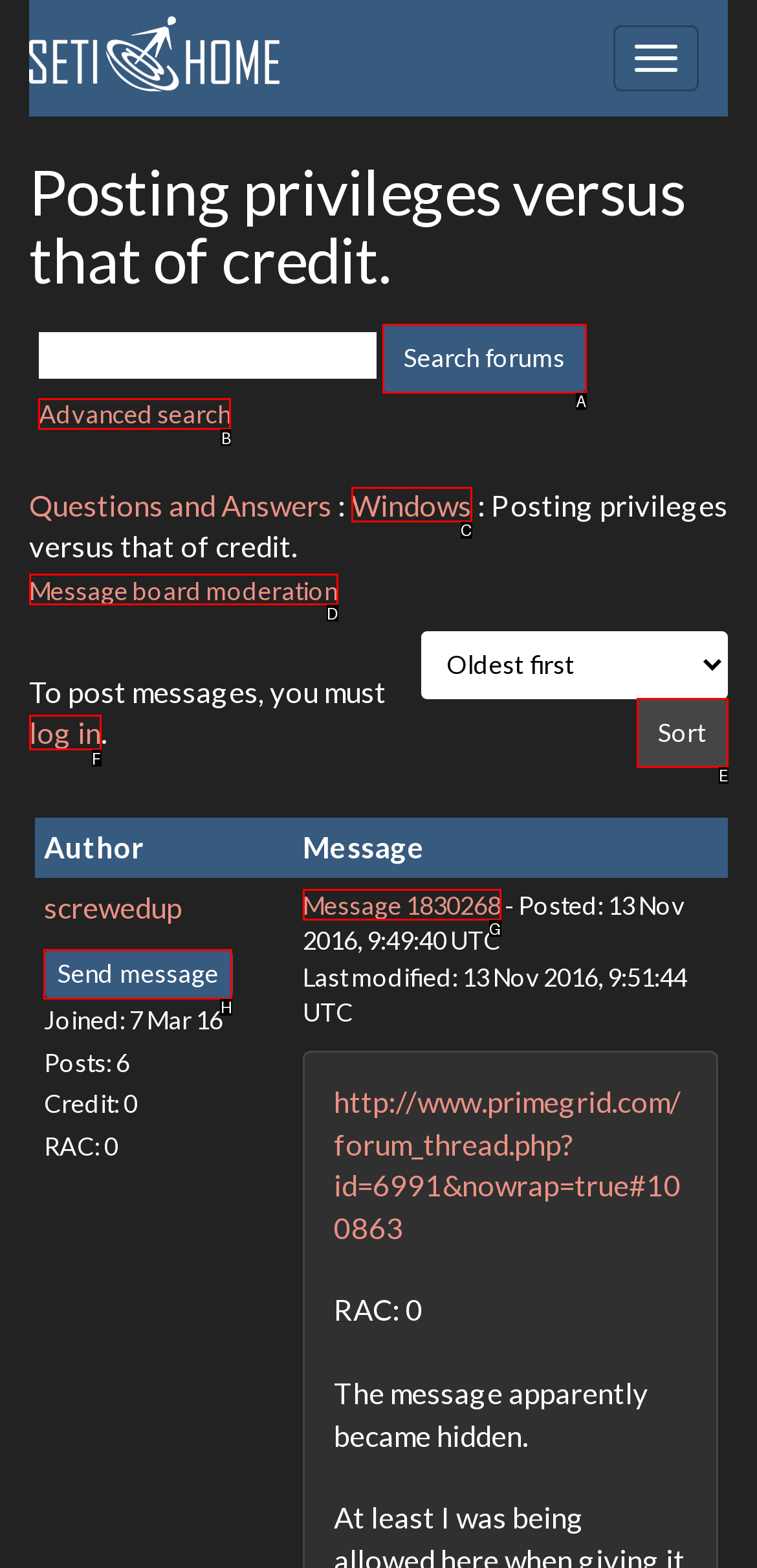Identify the correct UI element to click to follow this instruction: Click on 'Advanced search'
Respond with the letter of the appropriate choice from the displayed options.

B